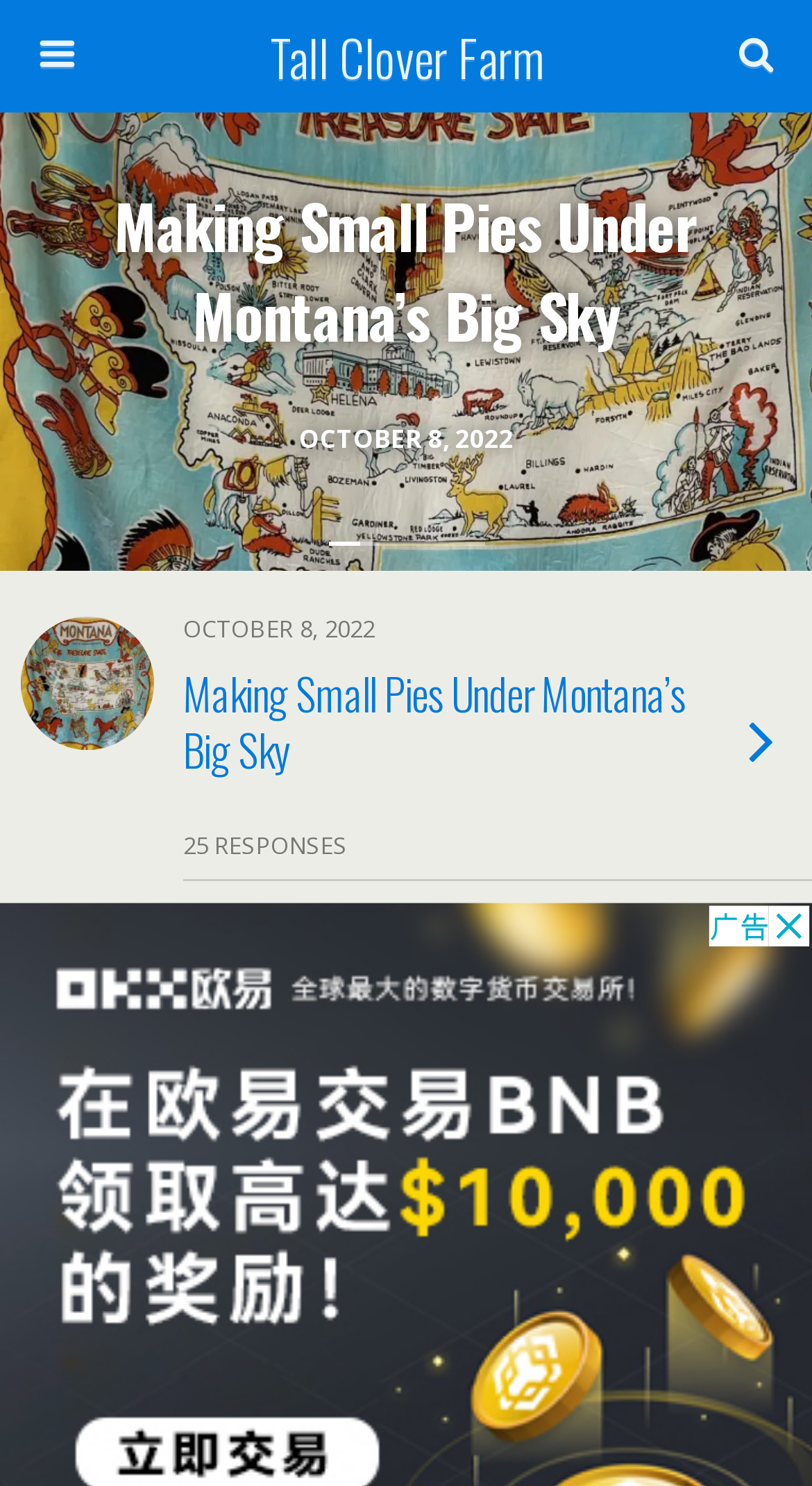Provide a thorough description of the webpage you see.

The webpage appears to be a blog or news website, with a focus on local news and stories. At the top of the page, there is a header section that contains a link to the website's title, "Tall Clover Farm", which takes up most of the width of the page. Below the title, there is a search bar with a text box and a search button, allowing users to search the website.

The main content of the page is a list of news articles or blog posts, with five entries visible. Each entry has a heading that summarizes the article, and some of them have a thumbnail image accompanying the heading. The headings are arranged in a vertical column, with the most recent article at the top. The articles are dated, with the most recent one being from October 8, 2022, and the oldest one being from February 9, 2022.

The articles seem to be about local events and stories, with titles such as "Making Small Pies Under Montana’s Big Sky", "Buddy the Bulldog: Vashon’s New Mayor", and "Rhubarb Pie As It’s Meant to Be: Delicious!". The webpage has a cozy and community-focused feel, with a sense of neighborliness and local pride.